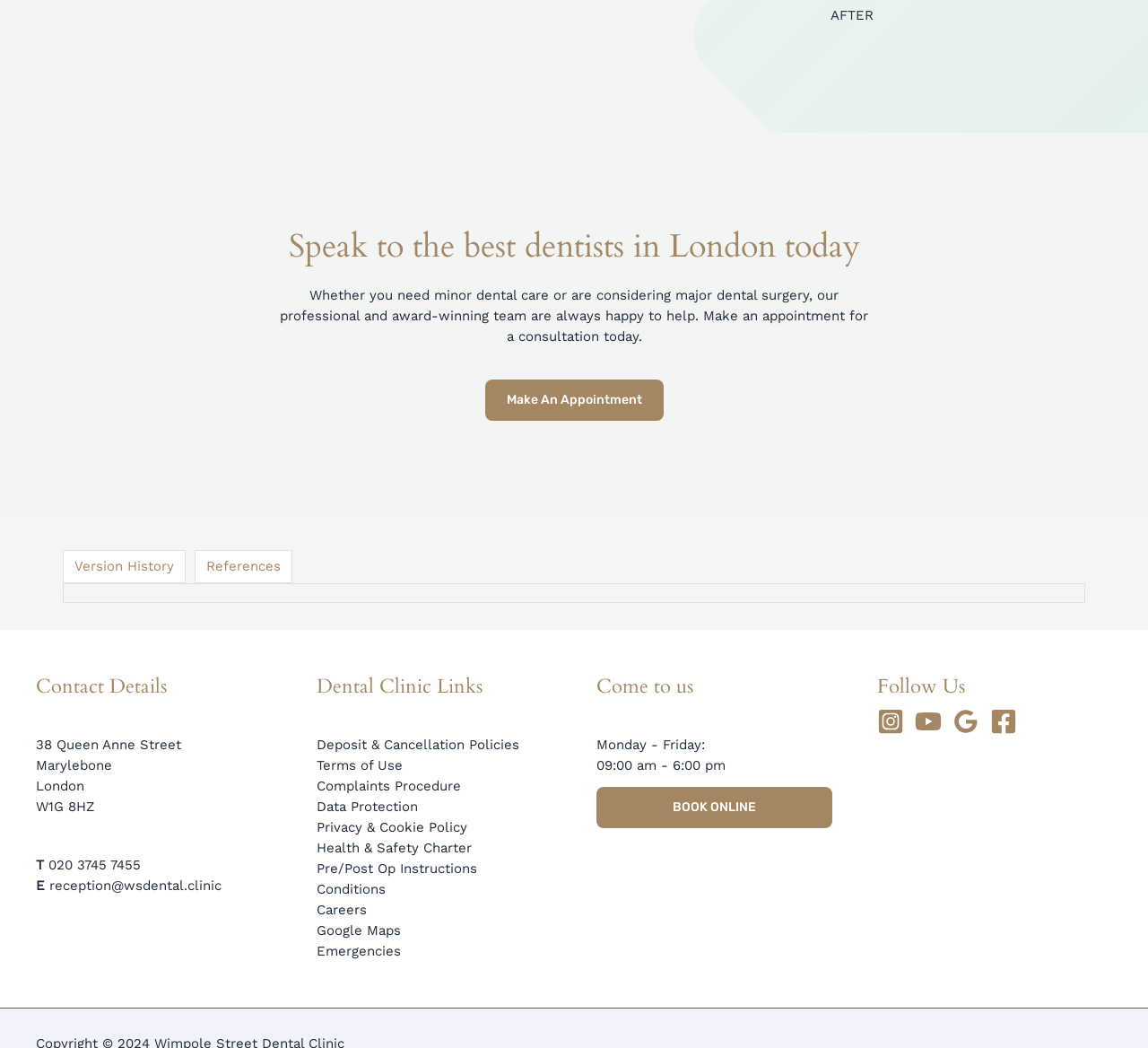Please identify the bounding box coordinates of the region to click in order to complete the task: "Call the dental clinic". The coordinates must be four float numbers between 0 and 1, specified as [left, top, right, bottom].

[0.042, 0.817, 0.123, 0.833]